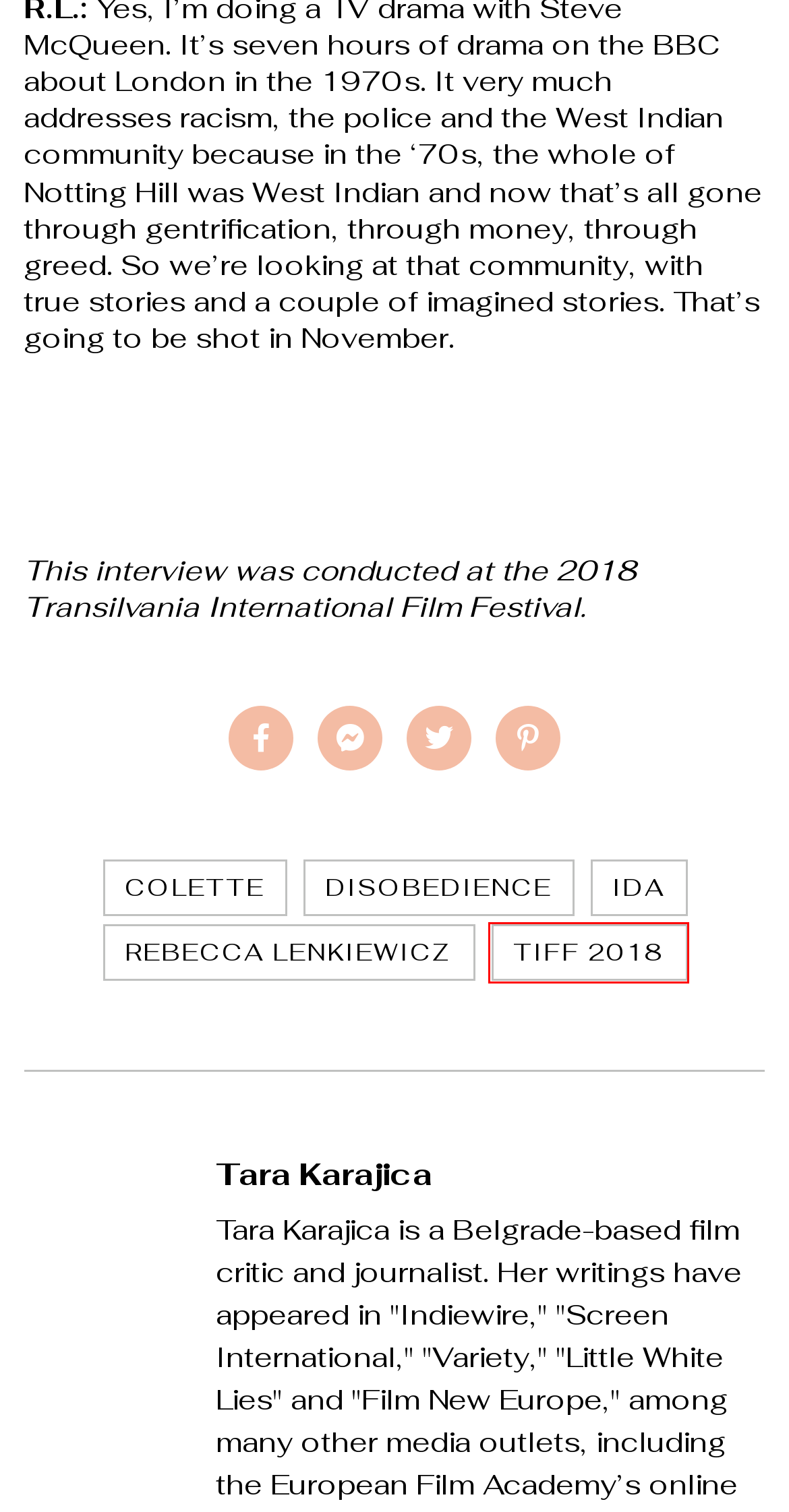You are provided with a screenshot of a webpage that has a red bounding box highlighting a UI element. Choose the most accurate webpage description that matches the new webpage after clicking the highlighted element. Here are your choices:
A. Sandra Hüller – Fade to Her
B. HER FILM BIZ – Fade to Her
C. Colette – Fade to Her
D. Disobedience – Fade to Her
E. FADE TO… – Fade to Her
F. TIFF 2018 – Fade to Her
G. Ida – Fade to Her
H. Tara Karajica – Fade to Her

F